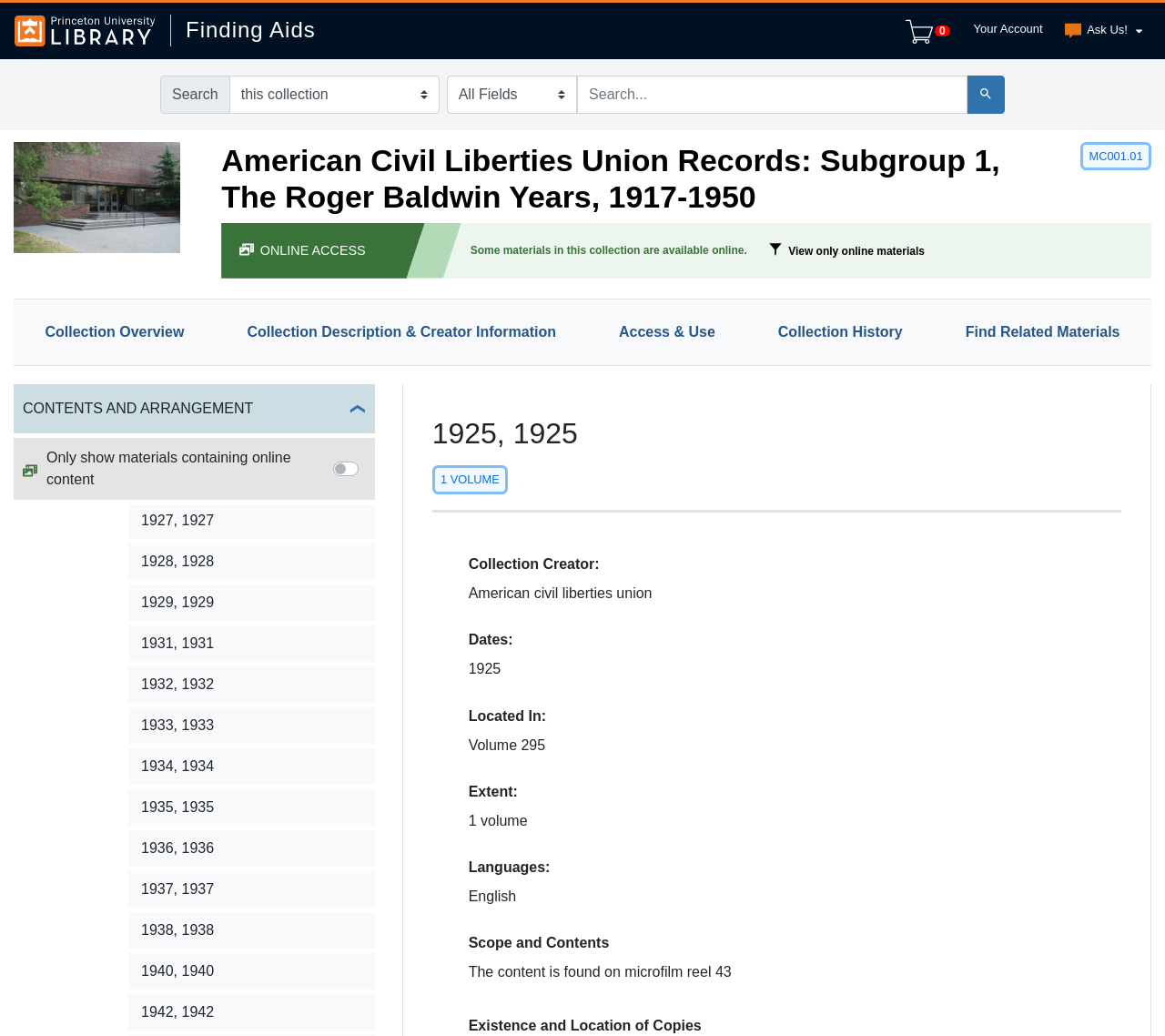Please look at the image and answer the question with a detailed explanation: What is the collection title?

I found the answer by looking at the heading element that says 'American Civil Liberties Union Records: Subgroup 1, The Roger Baldwin Years, 1917-1950', which is a link and a heading at the same time.